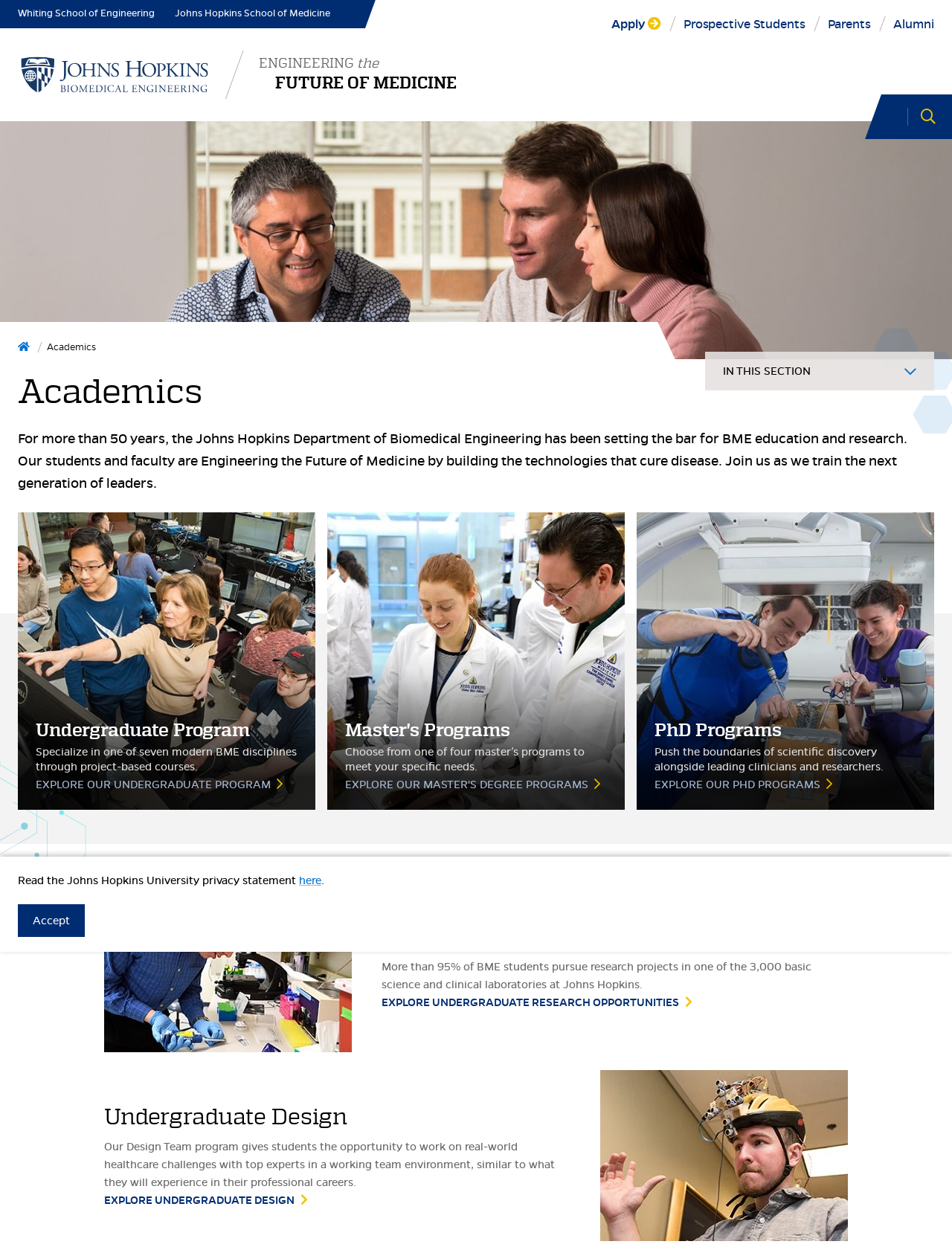Use a single word or phrase to answer the question:
What is the name of the department?

Johns Hopkins Biomedical Engineering